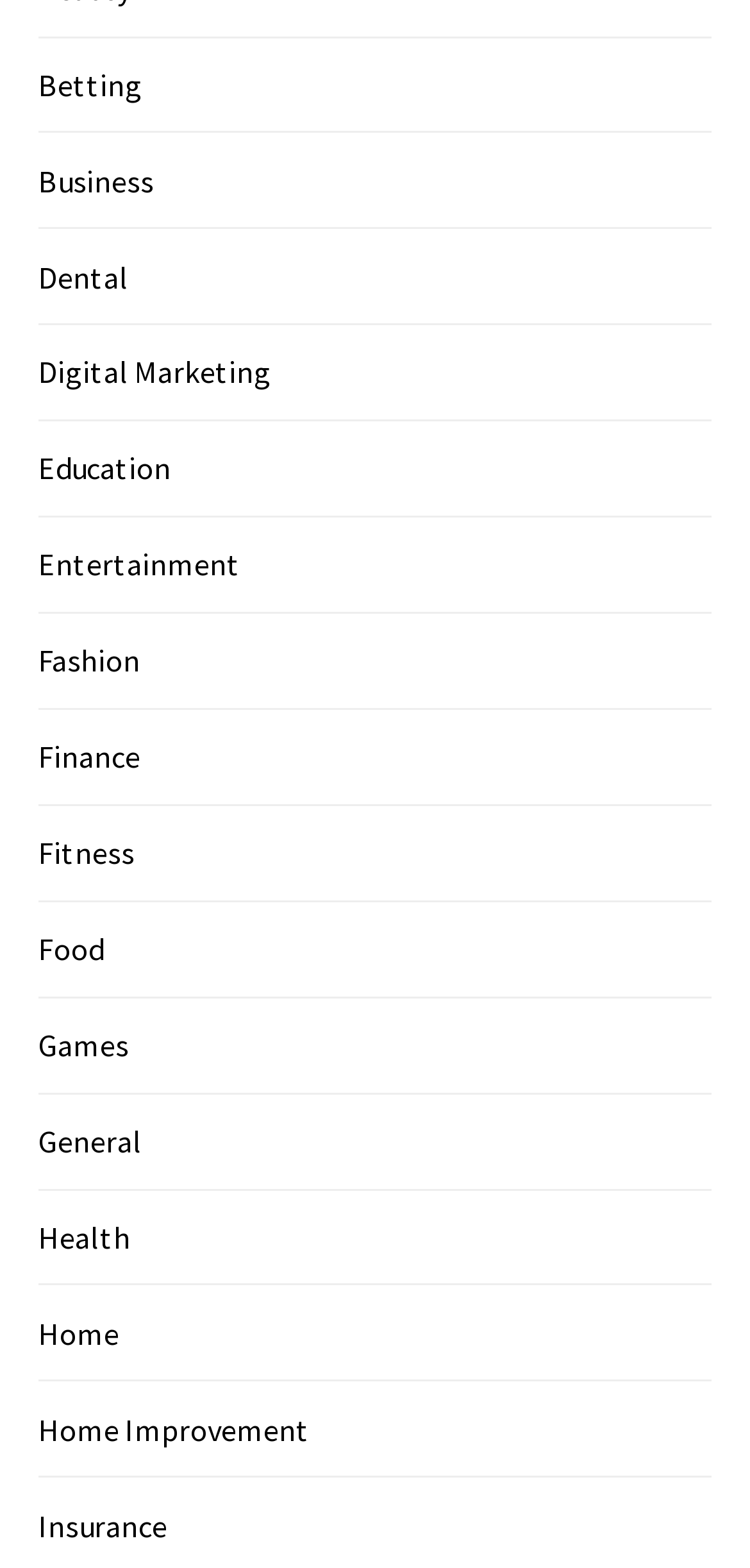Use one word or a short phrase to answer the question provided: 
How many categories are available?

16 categories